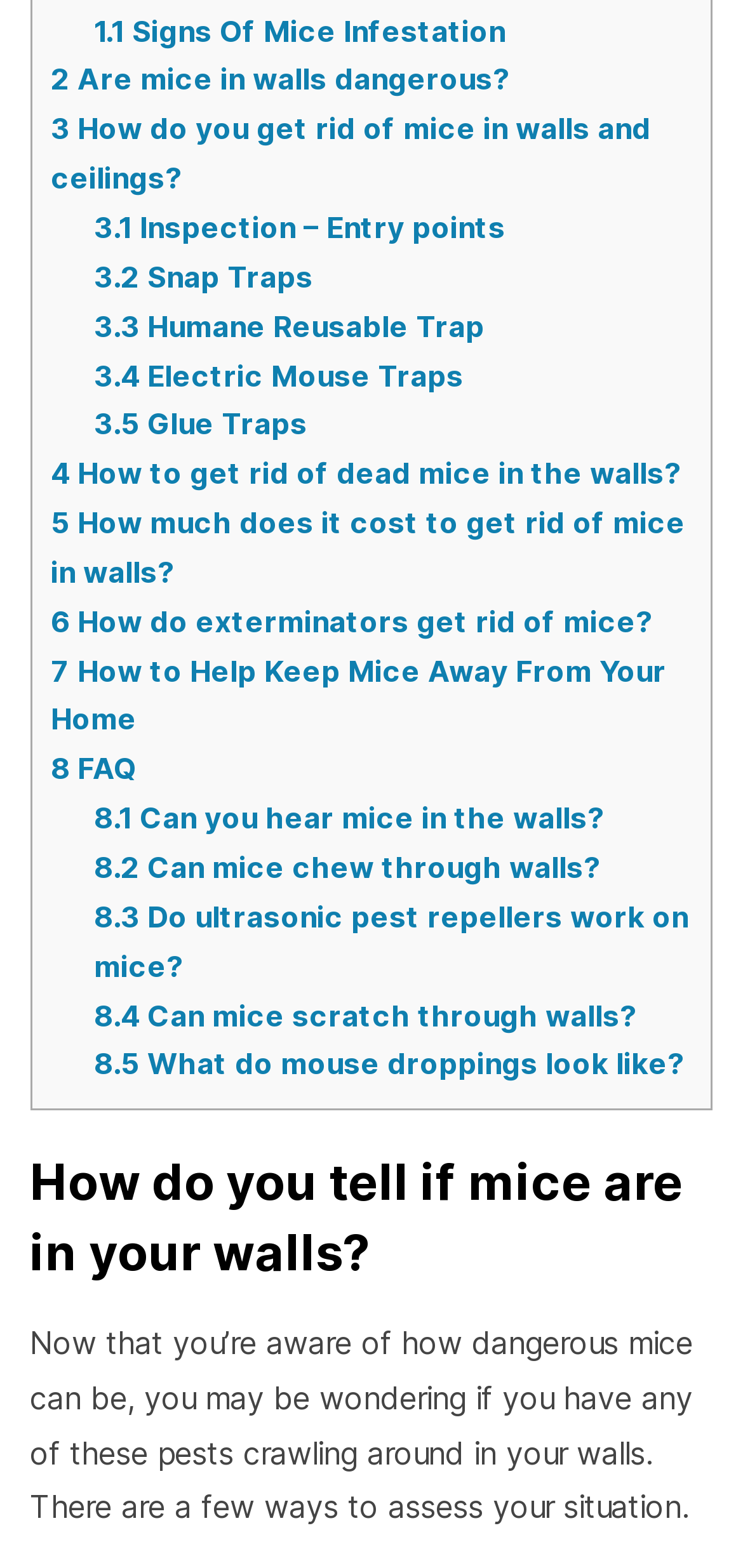Using the image as a reference, answer the following question in as much detail as possible:
What is the topic of the webpage?

I inferred the topic of the webpage by looking at the titles of the links and the content of the webpage. The webpage appears to be providing information and guidance on how to deal with mice in walls, including signs of infestation, how to get rid of them, and how to prevent them from coming back.